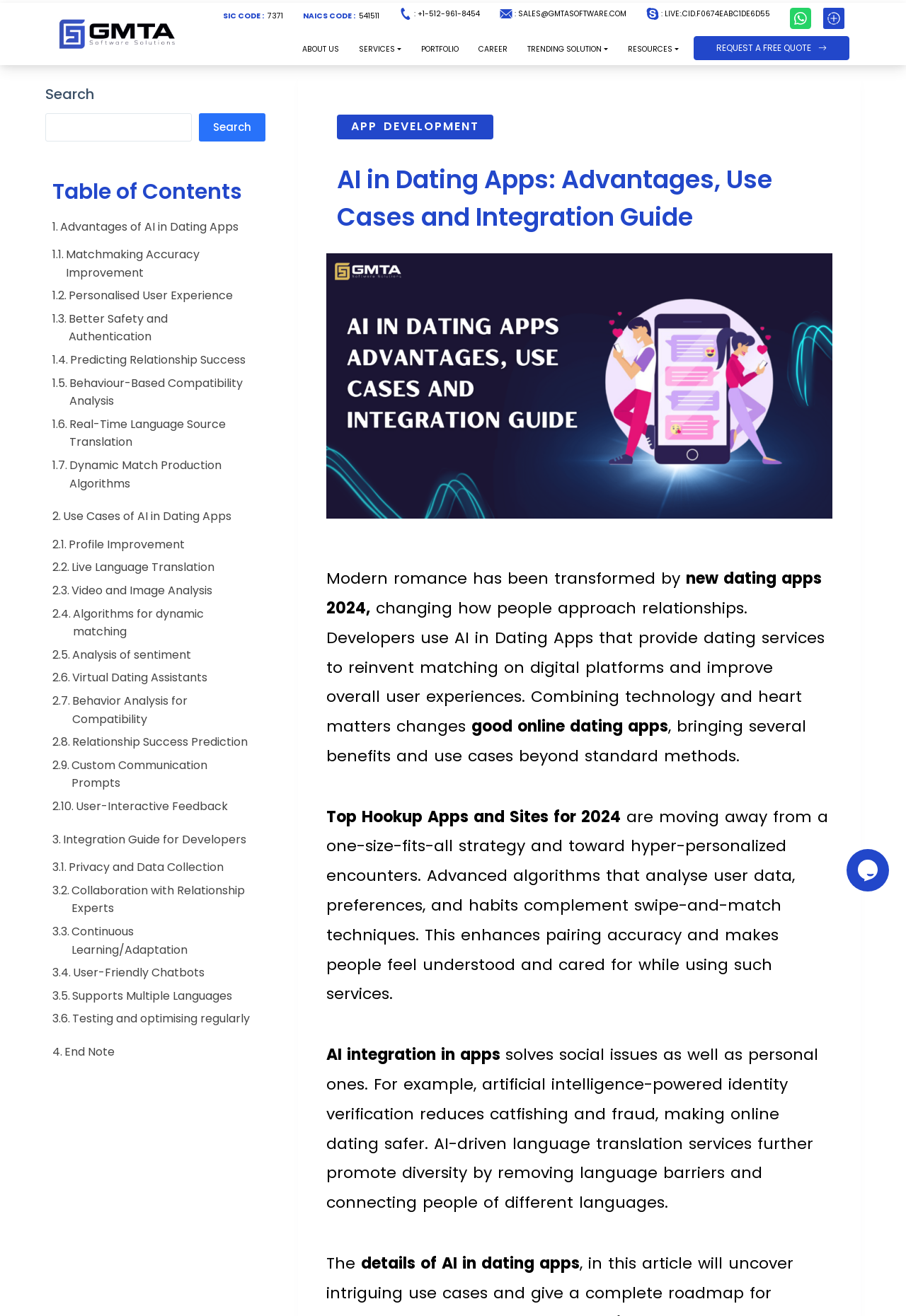What is the benefit of AI-powered identity verification?
Offer a detailed and full explanation in response to the question.

I found the benefit of AI-powered identity verification by reading the text on the webpage, which states that it 'reduces catfishing and fraud'. This suggests that the benefit of AI-powered identity verification is to make online dating safer by reducing the incidence of catfishing and fraud.